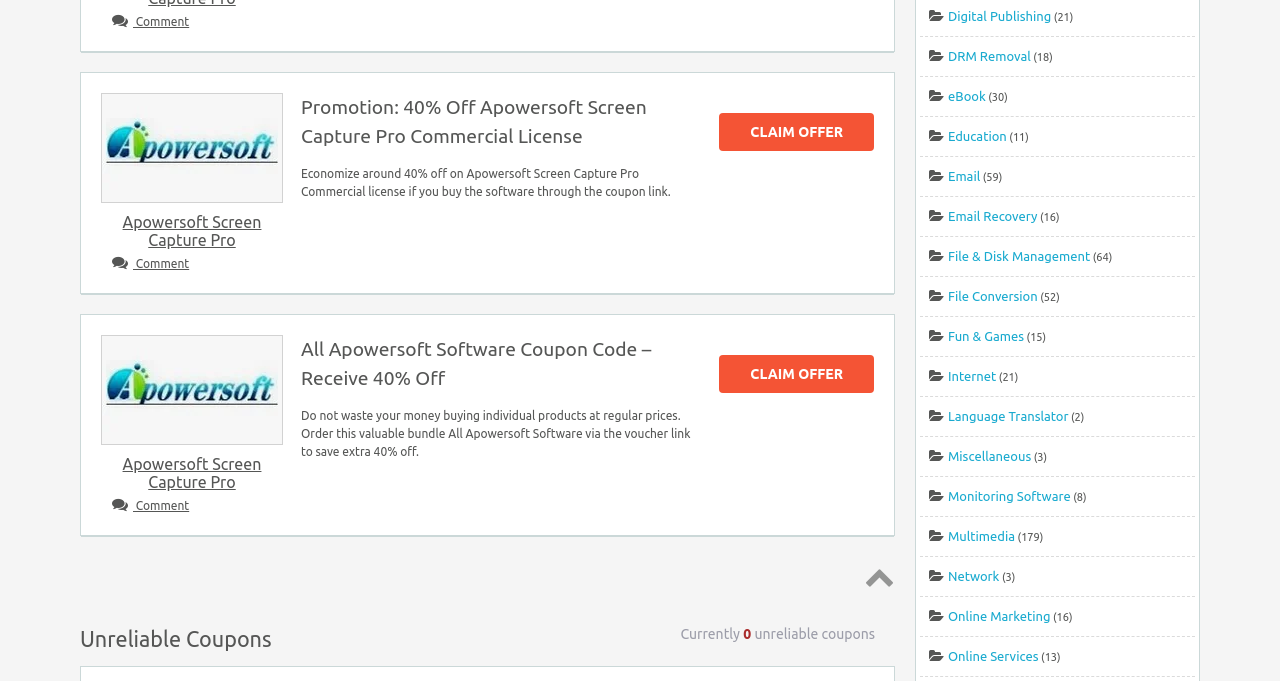Please find the bounding box coordinates in the format (top-left x, top-left y, bottom-right x, bottom-right y) for the given element description. Ensure the coordinates are floating point numbers between 0 and 1. Description: Education

[0.741, 0.189, 0.787, 0.21]